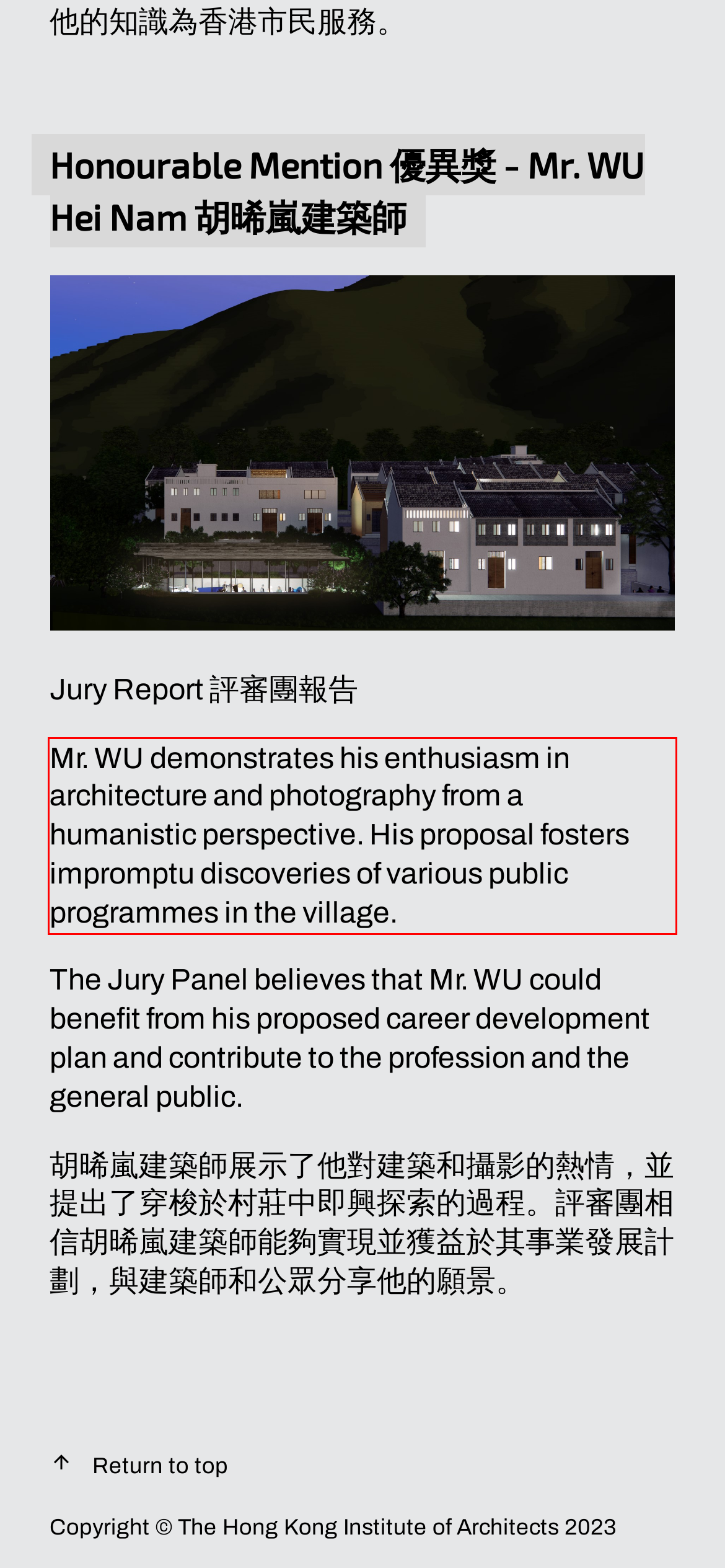Given the screenshot of a webpage, identify the red rectangle bounding box and recognize the text content inside it, generating the extracted text.

Mr. WU demonstrates his enthusiasm in architecture and photography from a humanistic perspective. His proposal fosters impromptu discoveries of various public programmes in the village.